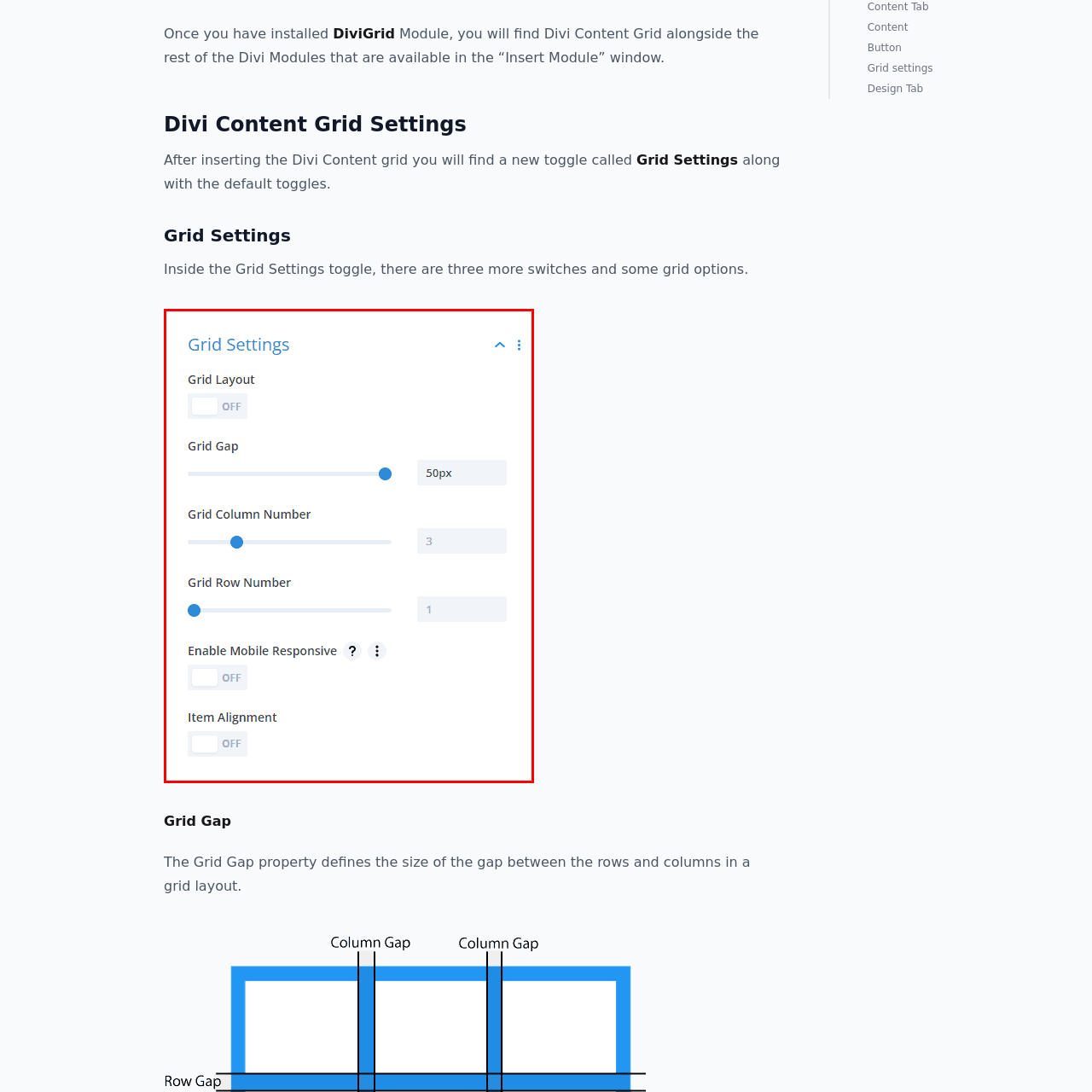How many columns are currently set in the grid?
Focus on the content inside the red bounding box and offer a detailed explanation.

The grid column number slider is used to select the number of columns in the grid. In this image, the slider is set to 3, meaning the grid is currently configured to have 3 columns.